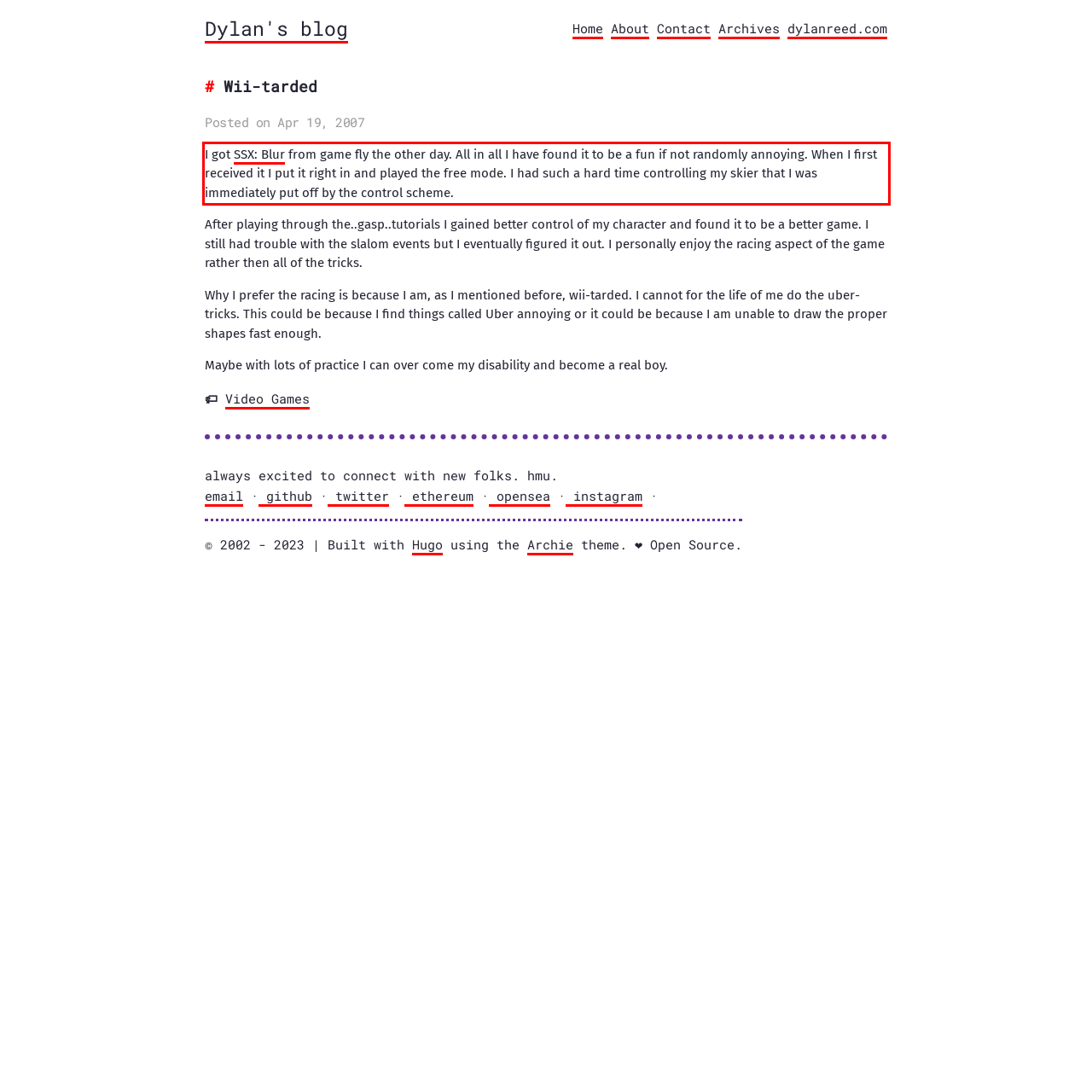Please identify and extract the text content from the UI element encased in a red bounding box on the provided webpage screenshot.

I got SSX: Blur from game fly the other day. All in all I have found it to be a fun if not randomly annoying. When I first received it I put it right in and played the free mode. I had such a hard time controlling my skier that I was immediately put off by the control scheme.